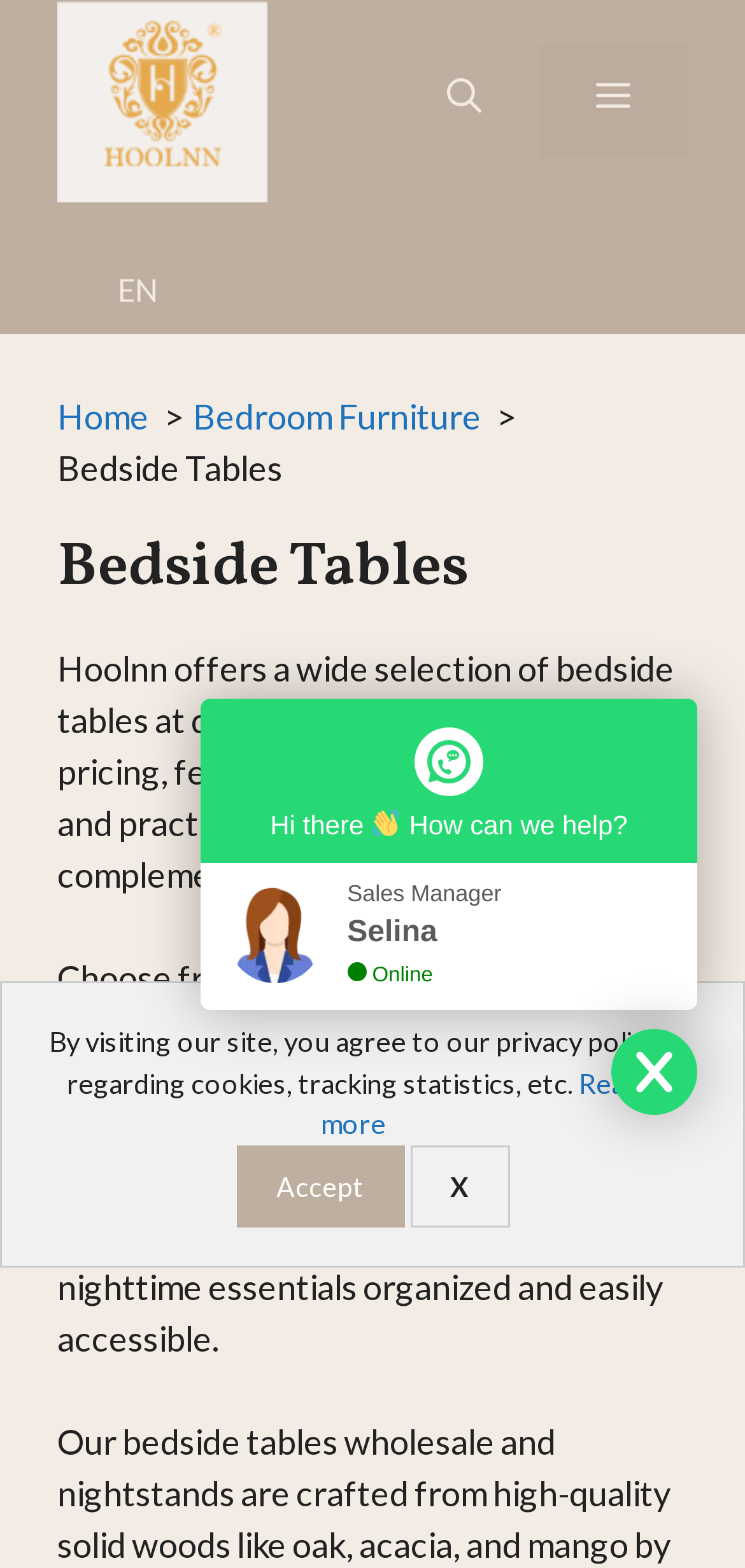Locate the bounding box coordinates of the clickable area needed to fulfill the instruction: "Click the Hoolnn logo".

[0.077, 0.0, 0.359, 0.129]